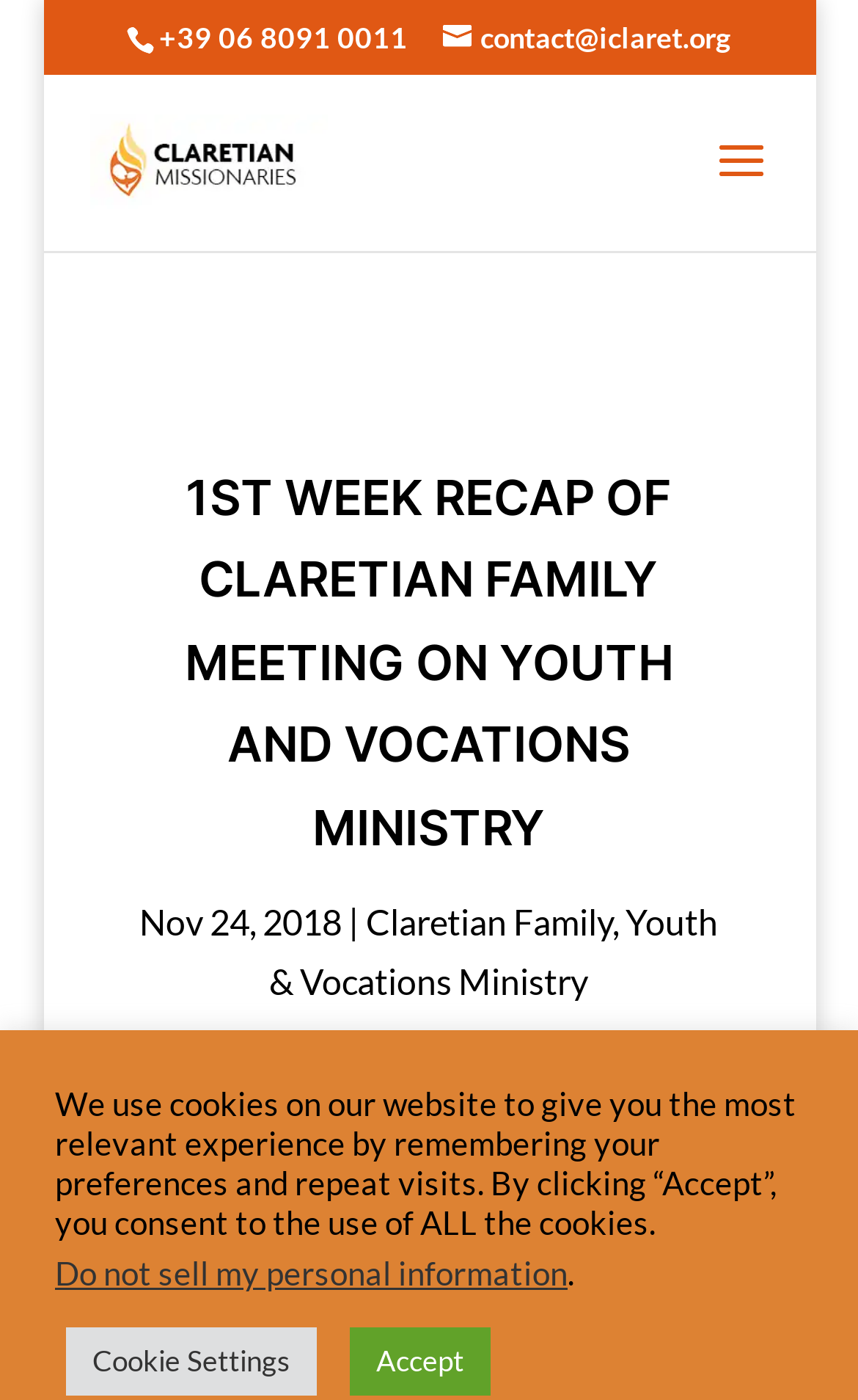What is the name of the organization?
Using the image as a reference, give a one-word or short phrase answer.

Claretian Missionaries